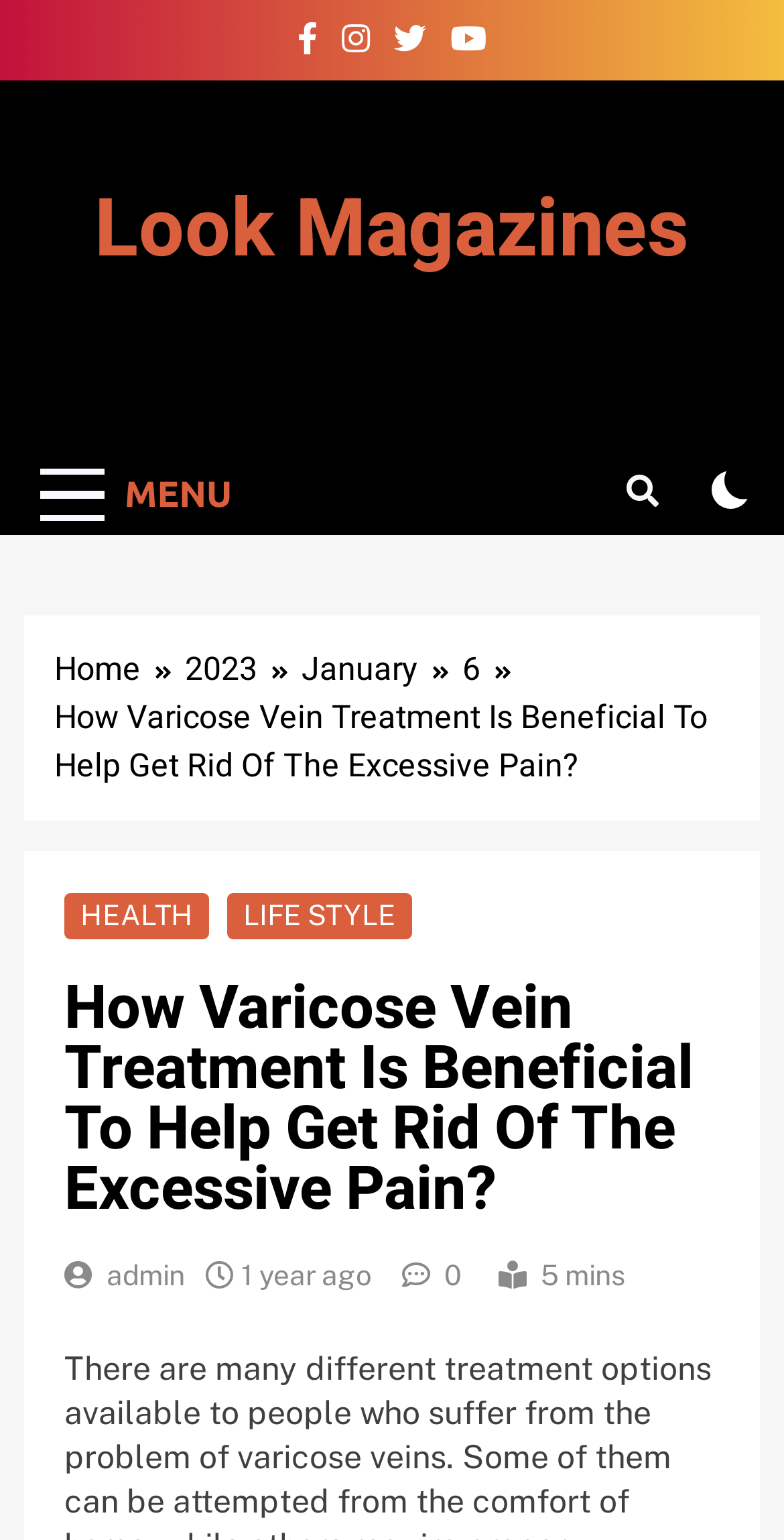Please respond in a single word or phrase: 
How many buttons are at the top of the page?

3